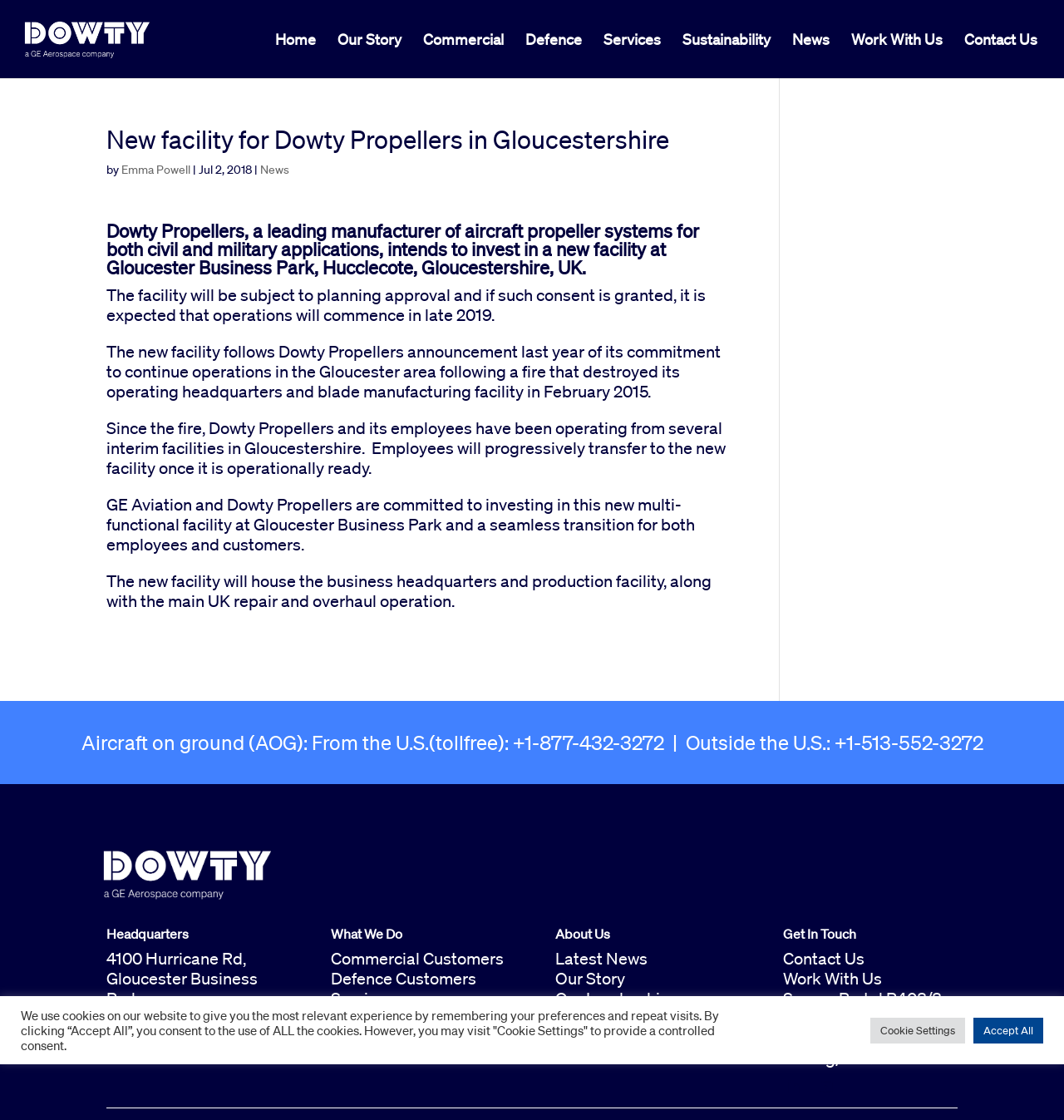Predict the bounding box for the UI component with the following description: "Work With Us".

[0.736, 0.865, 0.829, 0.883]